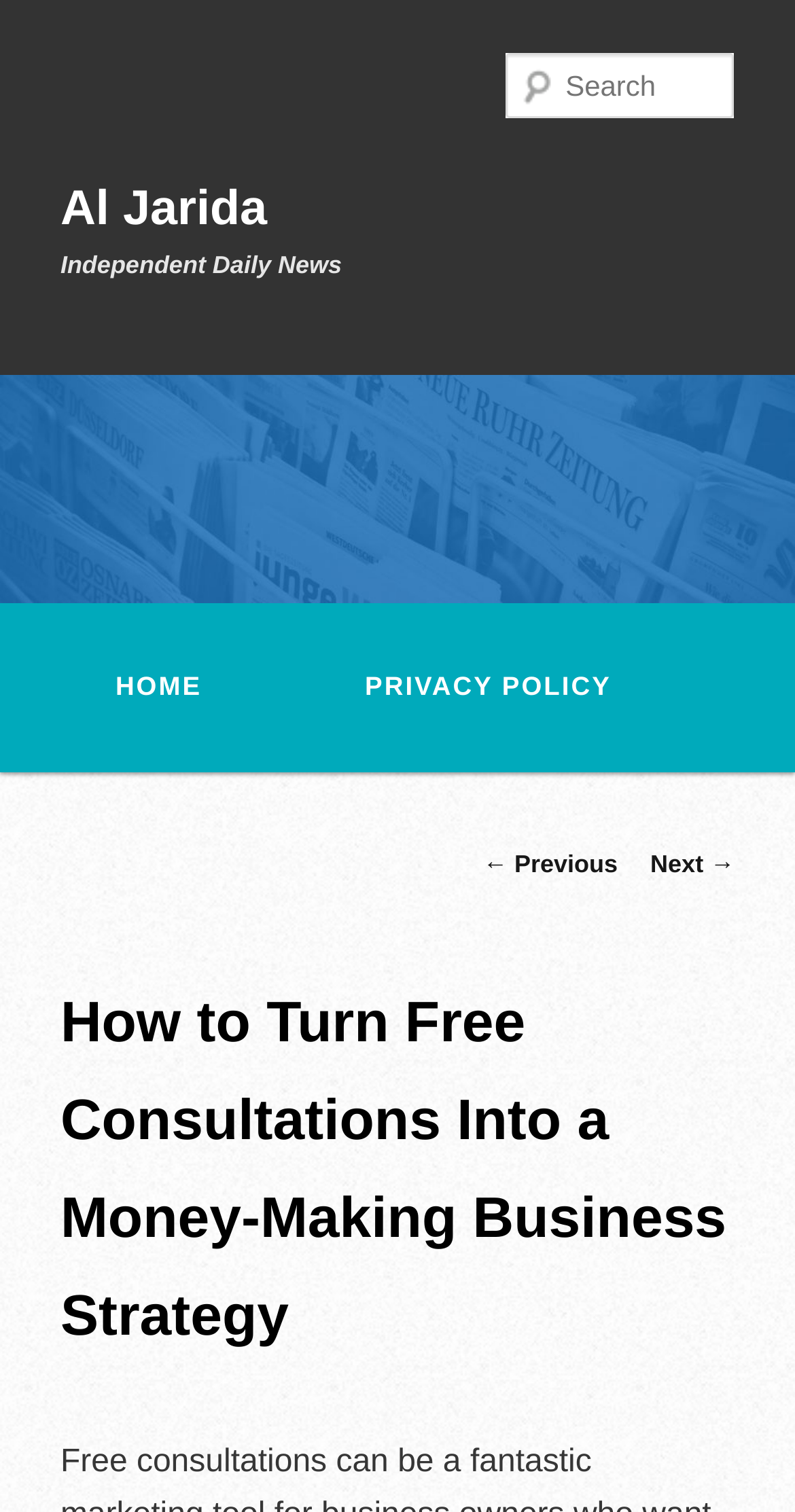Please provide a brief answer to the question using only one word or phrase: 
What is the purpose of the textbox?

Search